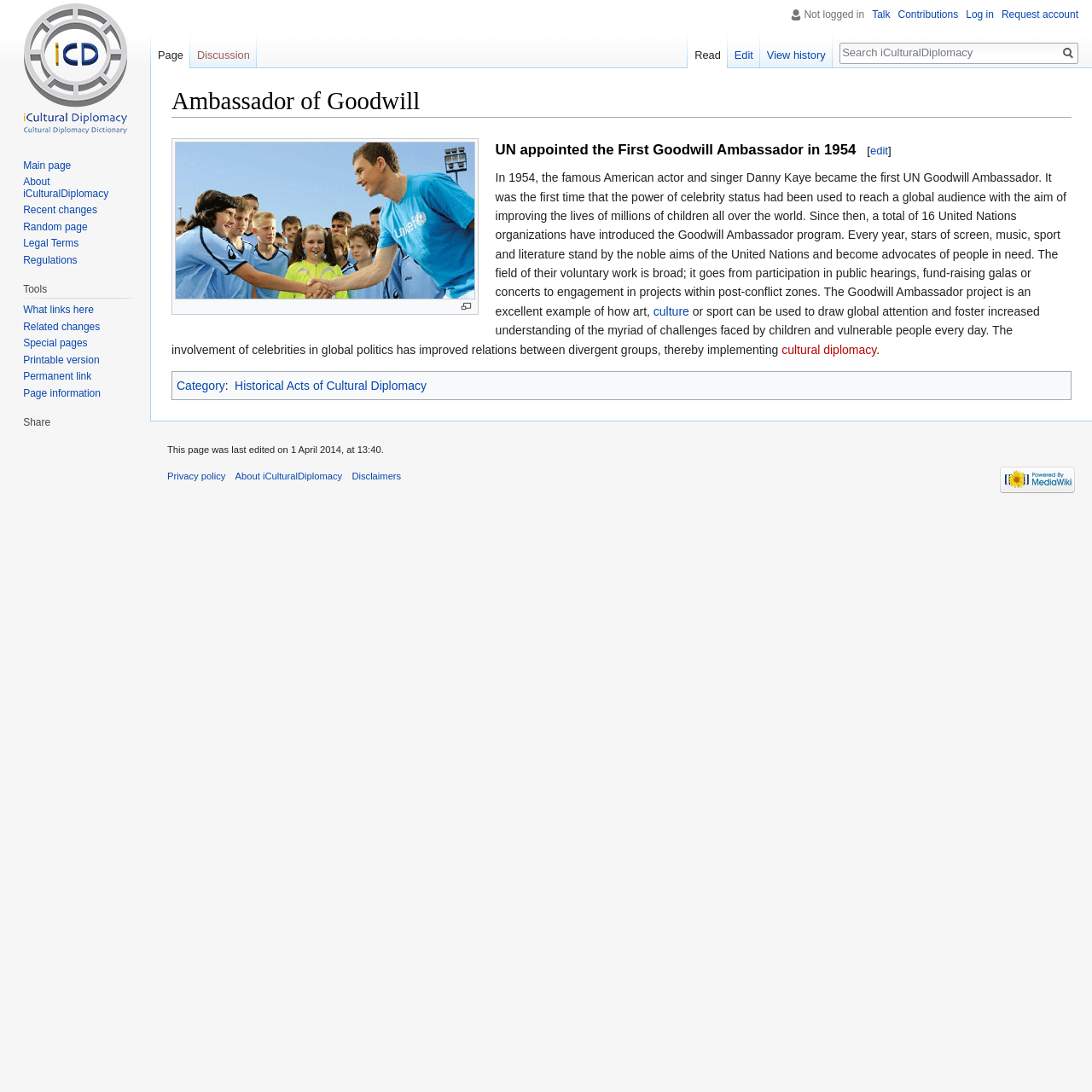What is the principal heading displayed on the webpage?

Ambassador of Goodwill